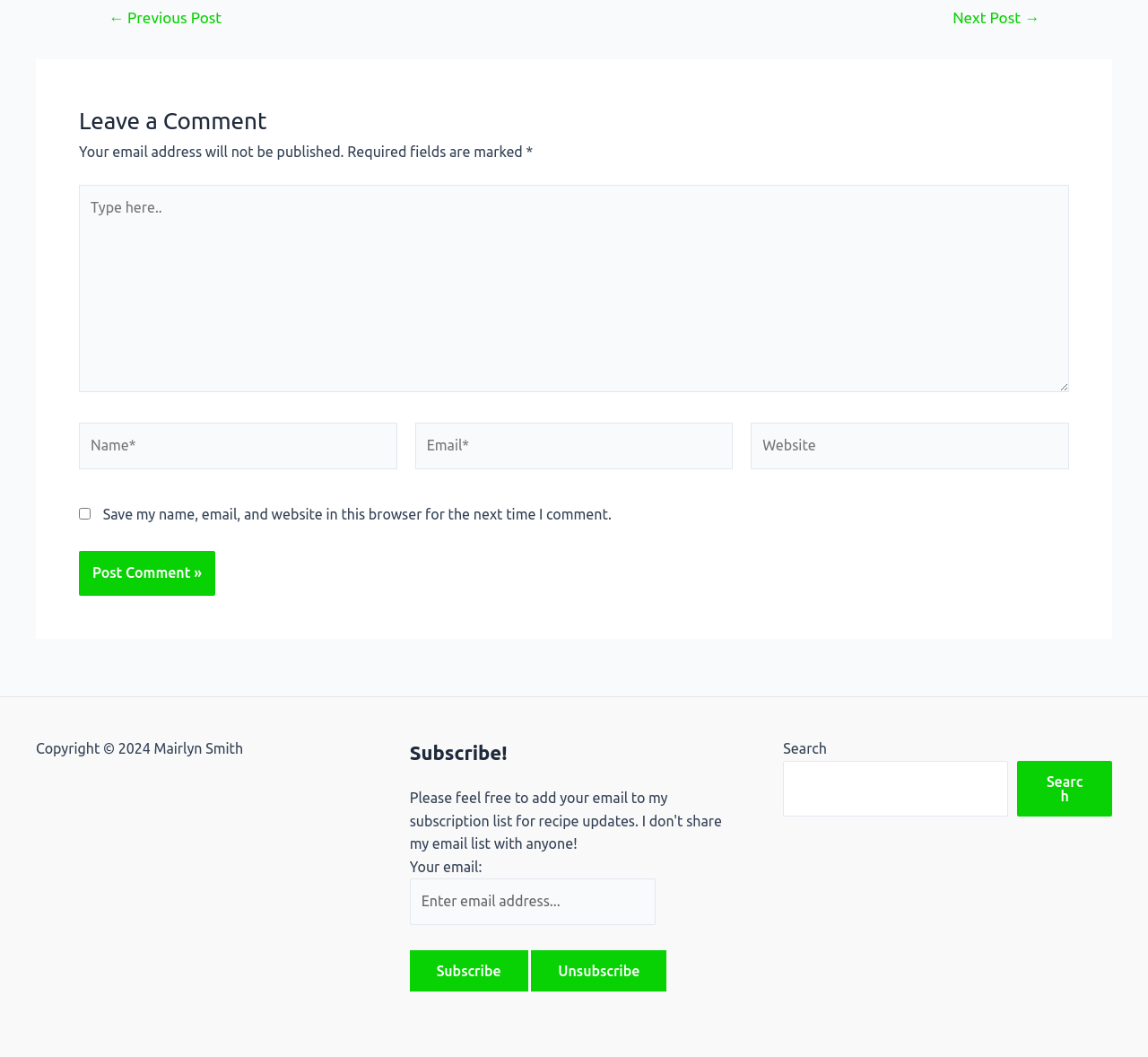Predict the bounding box of the UI element based on the description: "parent_node: Search name="s"". The coordinates should be four float numbers between 0 and 1, formatted as [left, top, right, bottom].

[0.682, 0.72, 0.878, 0.772]